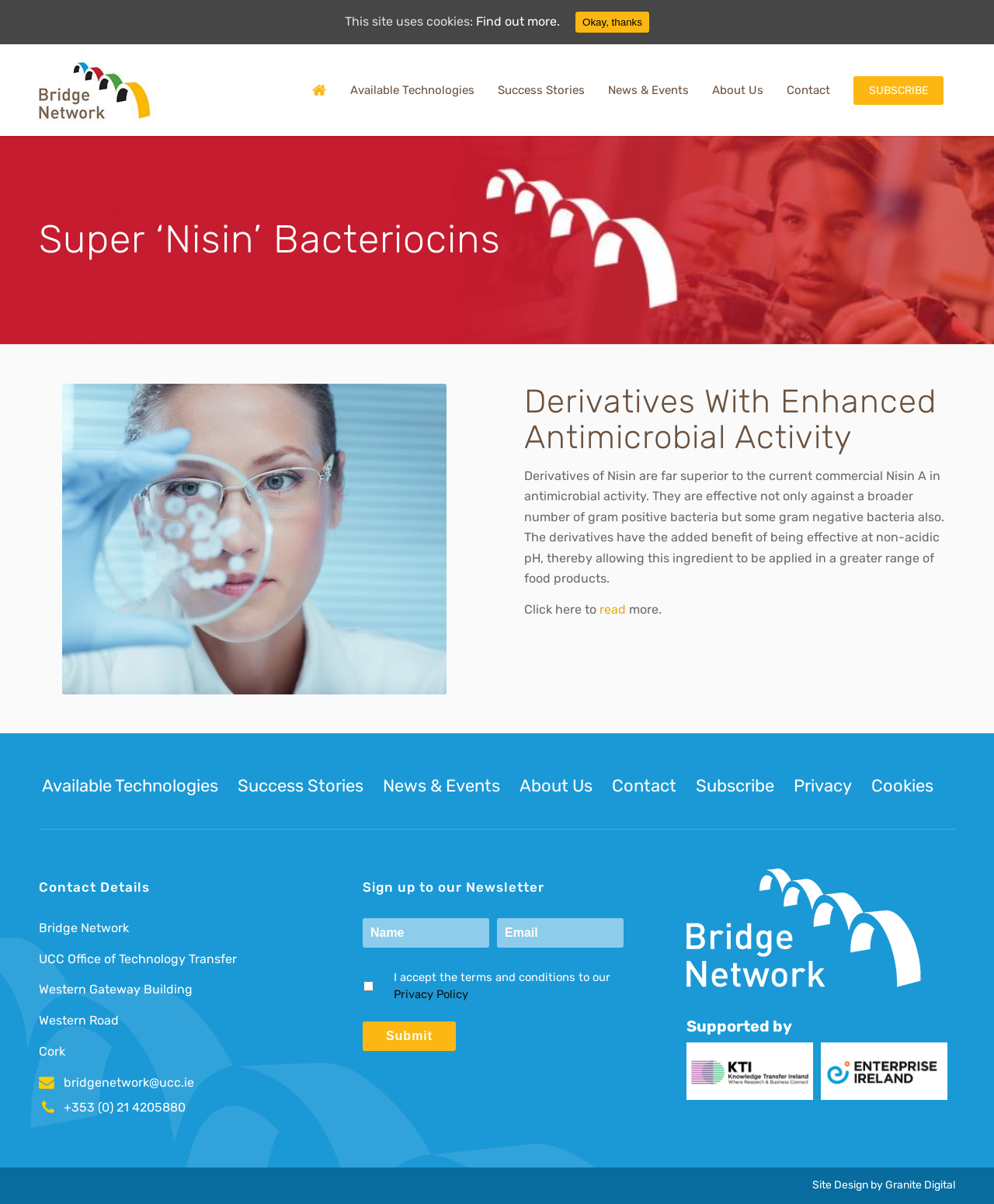Identify the bounding box coordinates of the region that should be clicked to execute the following instruction: "Subscribe to the newsletter".

[0.847, 0.037, 0.961, 0.113]